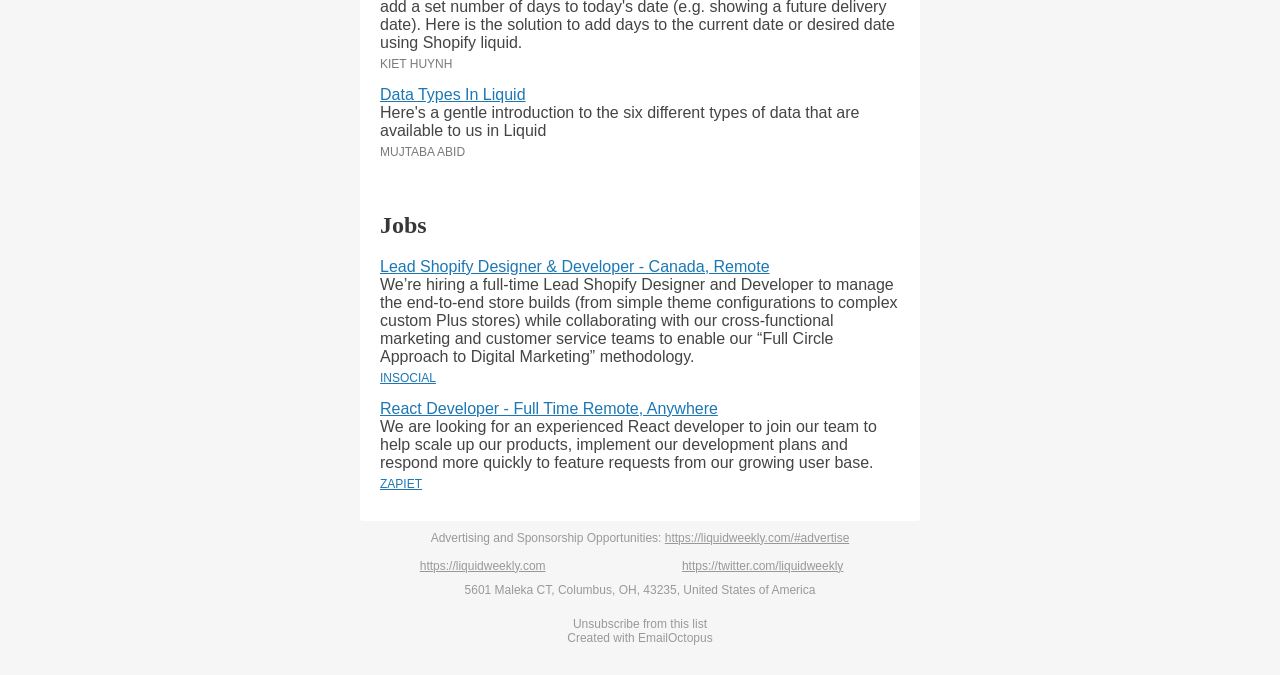Locate the bounding box coordinates of the segment that needs to be clicked to meet this instruction: "Check 'Advertising and Sponsorship Opportunities'".

[0.519, 0.786, 0.664, 0.807]